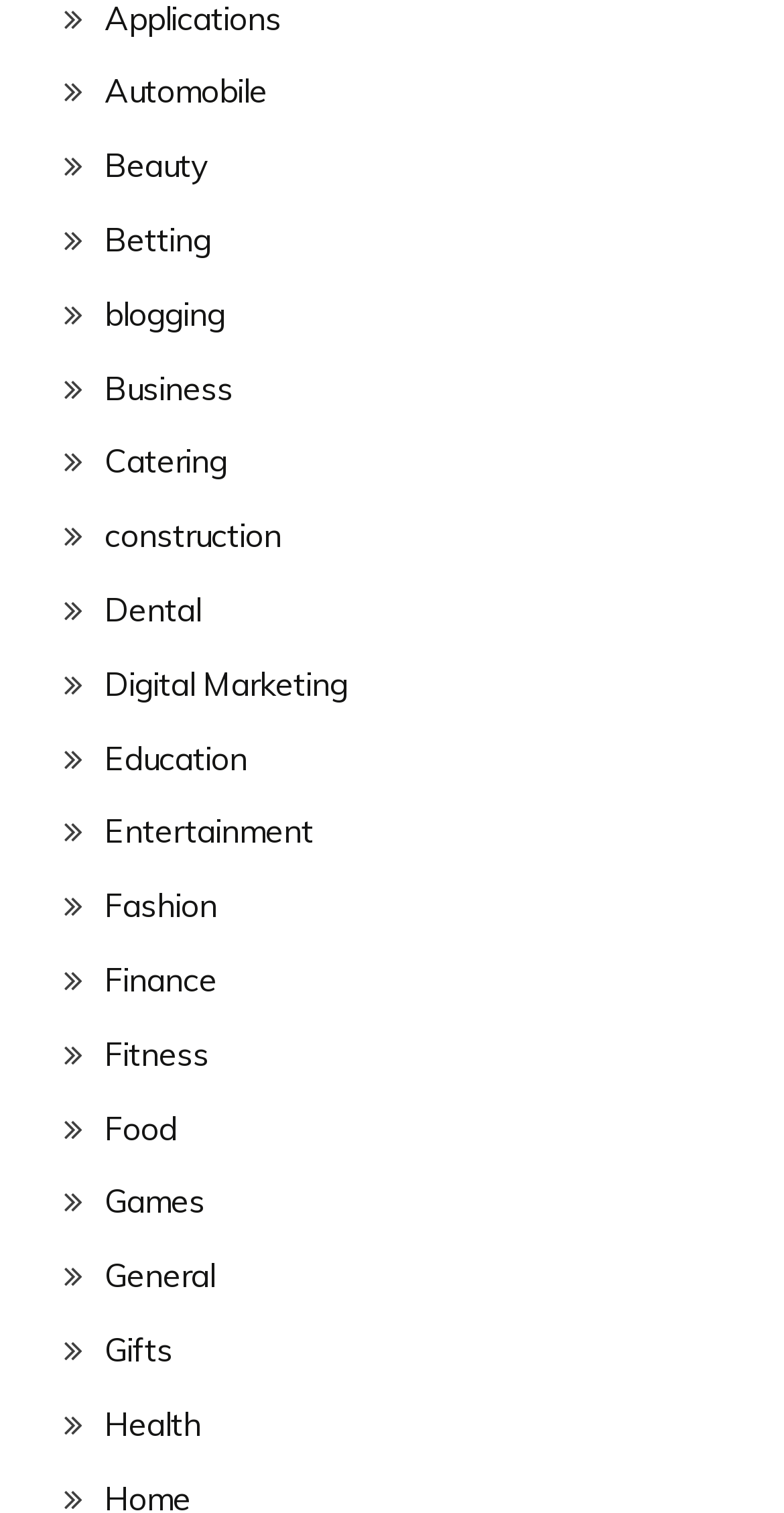Determine the bounding box coordinates of the element that should be clicked to execute the following command: "Visit Beauty page".

[0.133, 0.096, 0.267, 0.123]